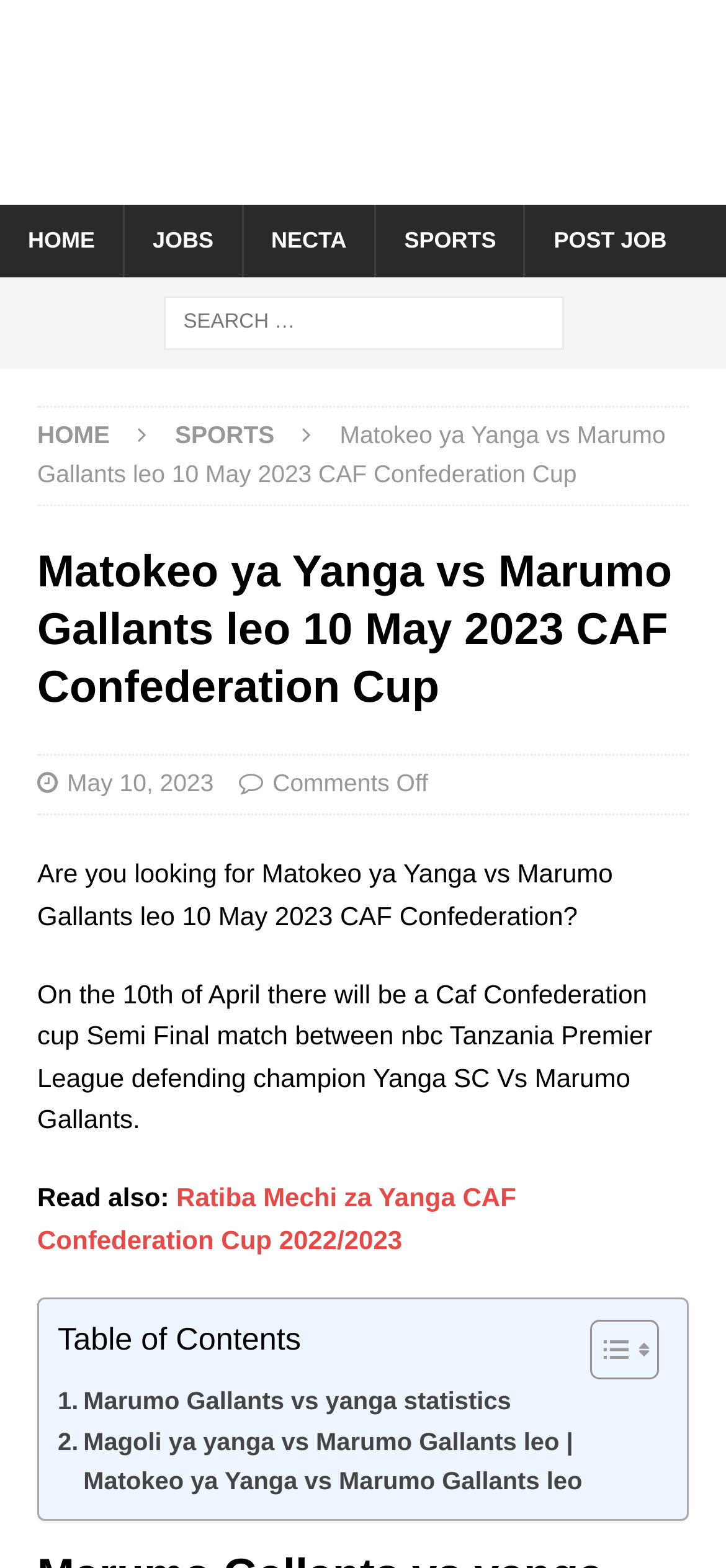Extract the heading text from the webpage.

Matokeo ya Yanga vs Marumo Gallants leo 10 May 2023 CAF Confederation Cup